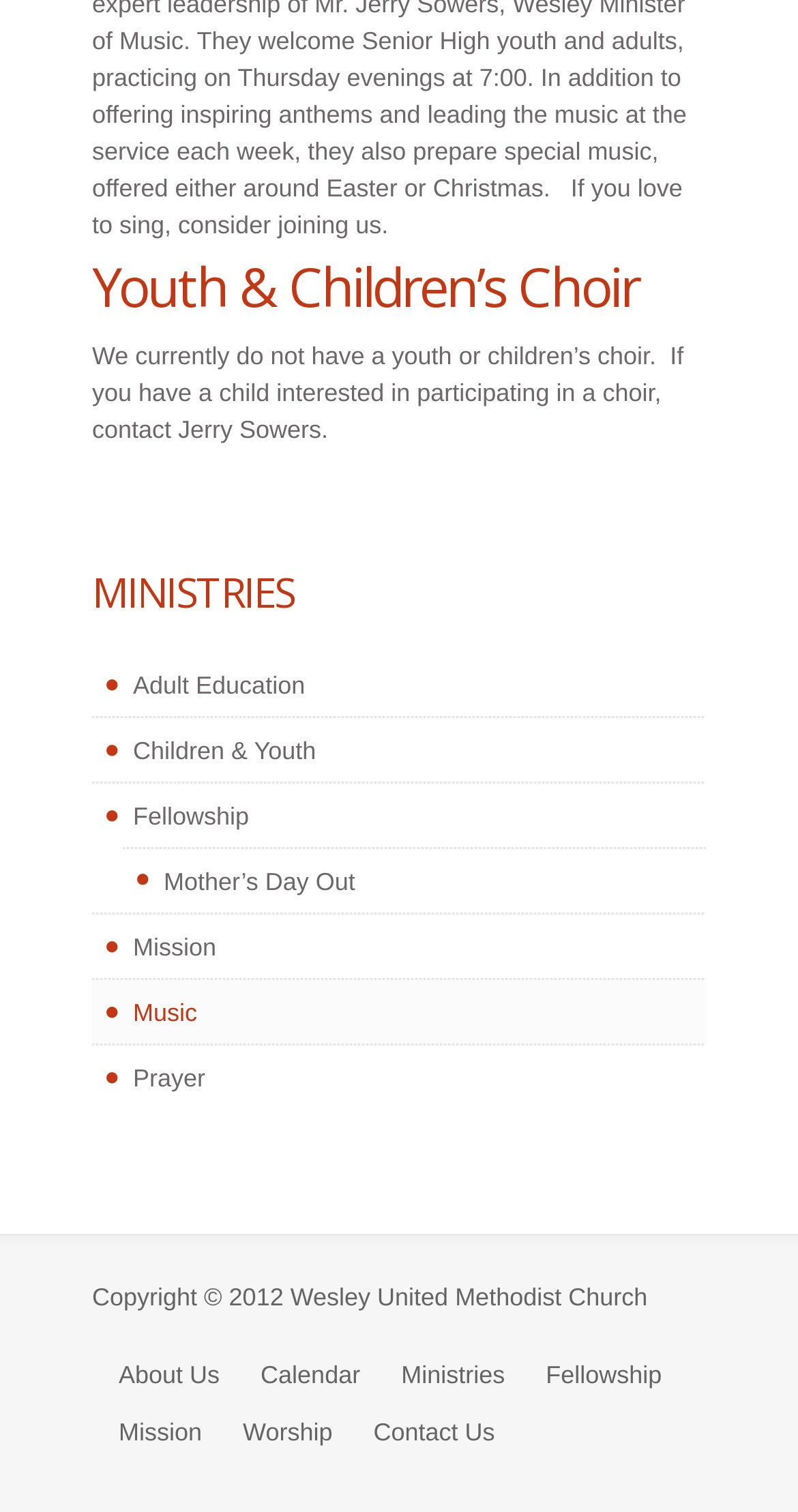Please identify the bounding box coordinates of the clickable area that will allow you to execute the instruction: "view the 'Children & Youth' page".

[0.115, 0.474, 0.885, 0.516]